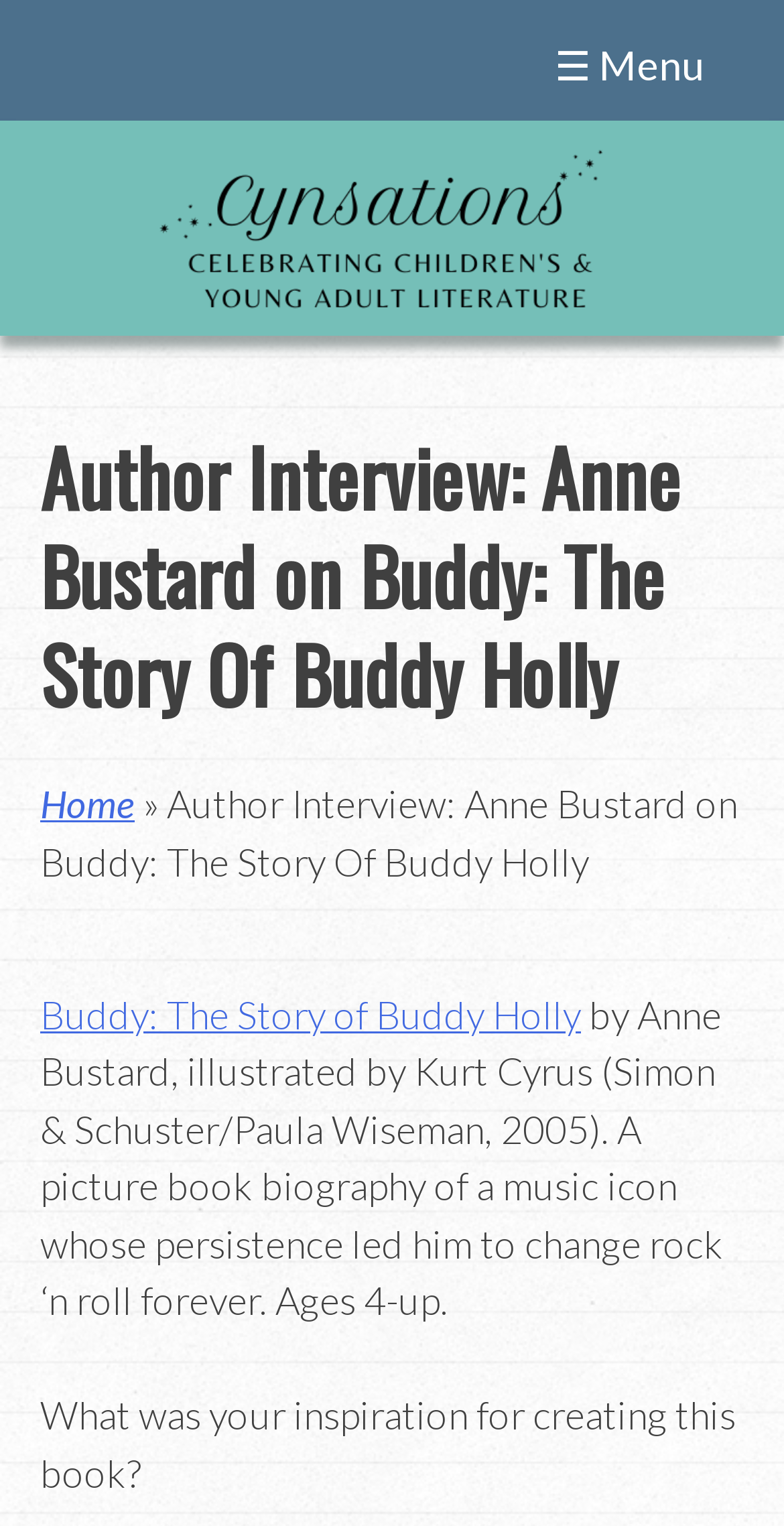Please provide the bounding box coordinates in the format (top-left x, top-left y, bottom-right x, bottom-right y). Remember, all values are floating point numbers between 0 and 1. What is the bounding box coordinate of the region described as: ☰ Menu

[0.656, 0.013, 0.949, 0.066]